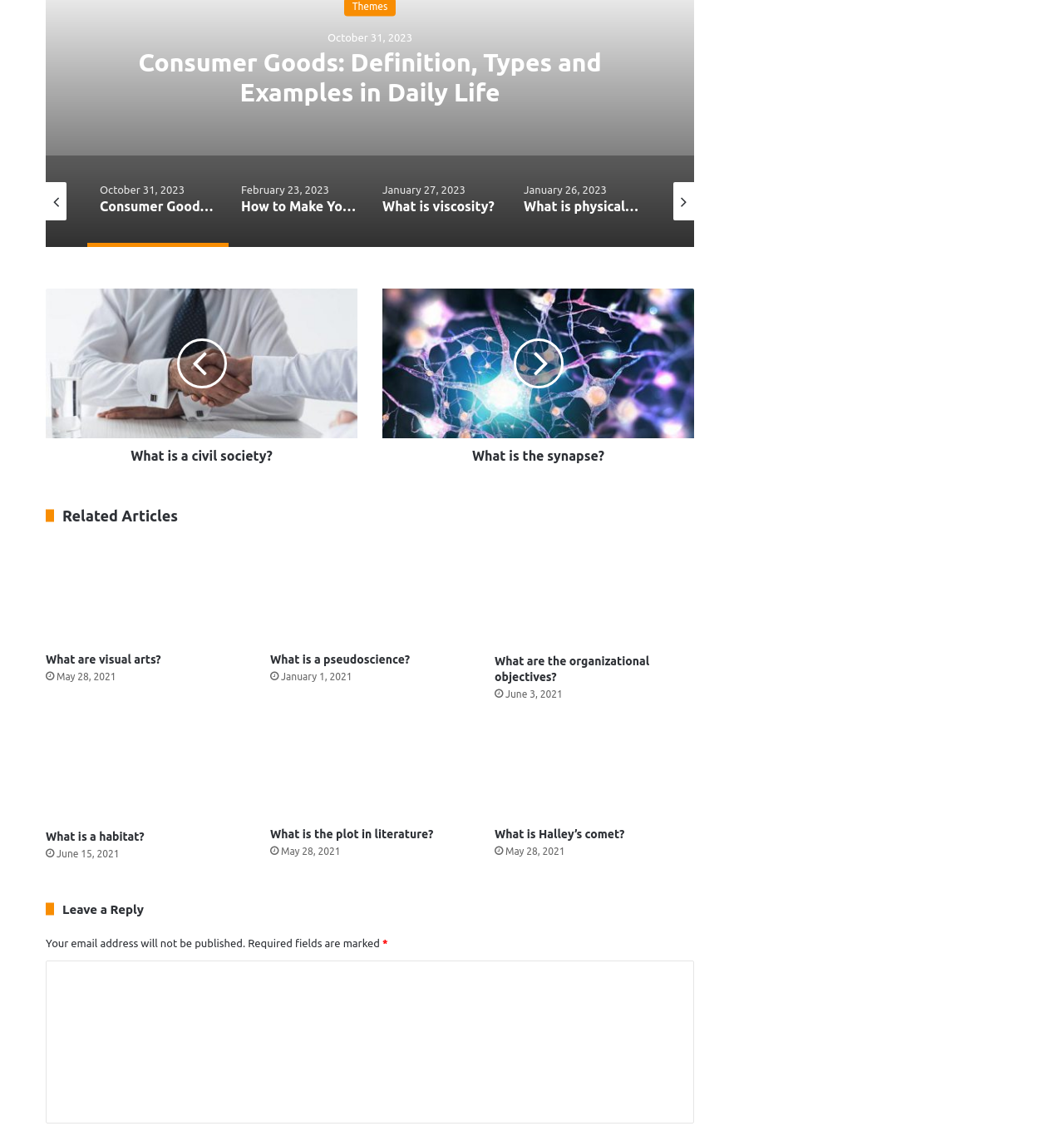Please determine the bounding box coordinates of the area that needs to be clicked to complete this task: 'Click 'What is a civil society?' link'. The coordinates must be four float numbers between 0 and 1, formatted as [left, top, right, bottom].

[0.043, 0.389, 0.336, 0.413]